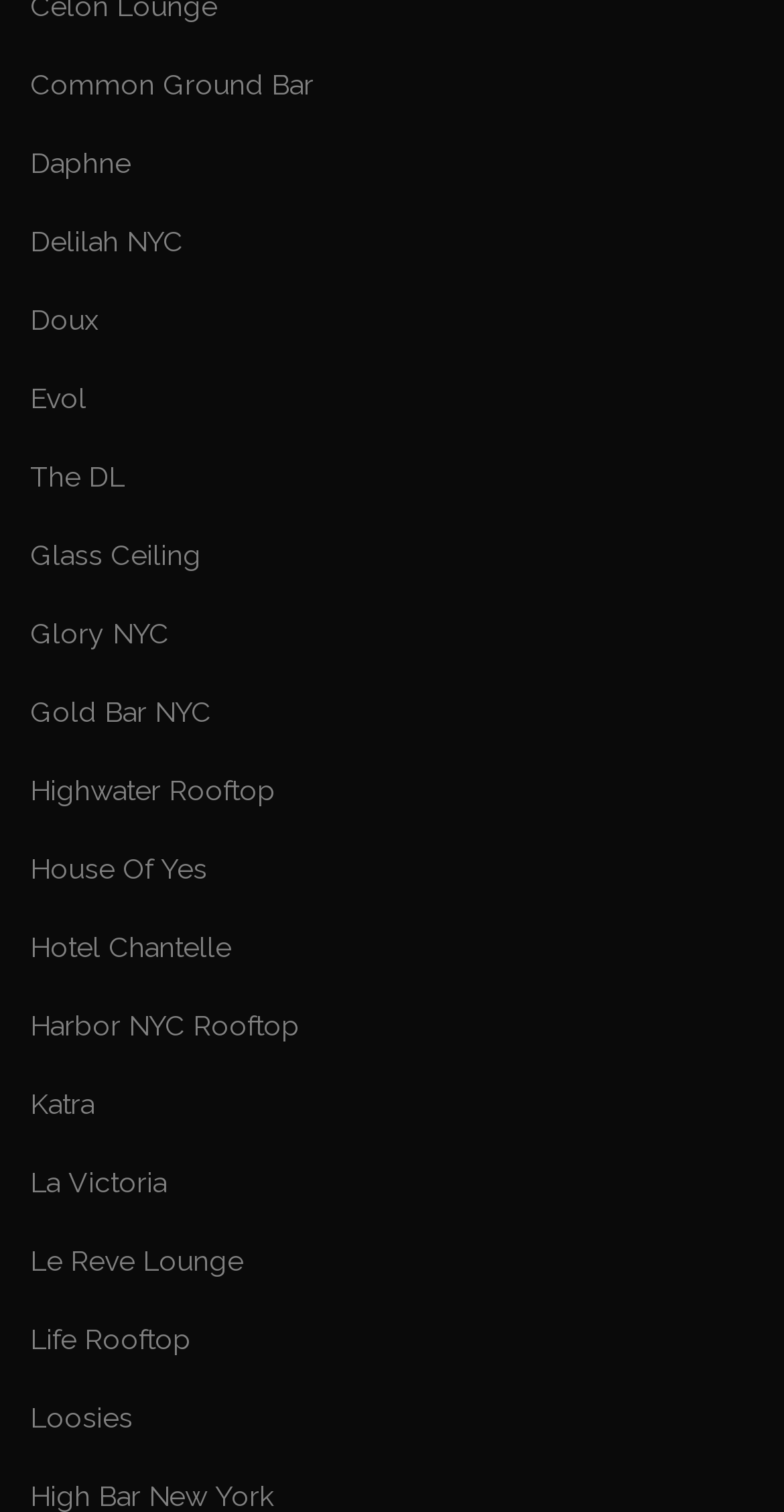Pinpoint the bounding box coordinates of the clickable area necessary to execute the following instruction: "go to travel topic". The coordinates should be given as four float numbers between 0 and 1, namely [left, top, right, bottom].

None